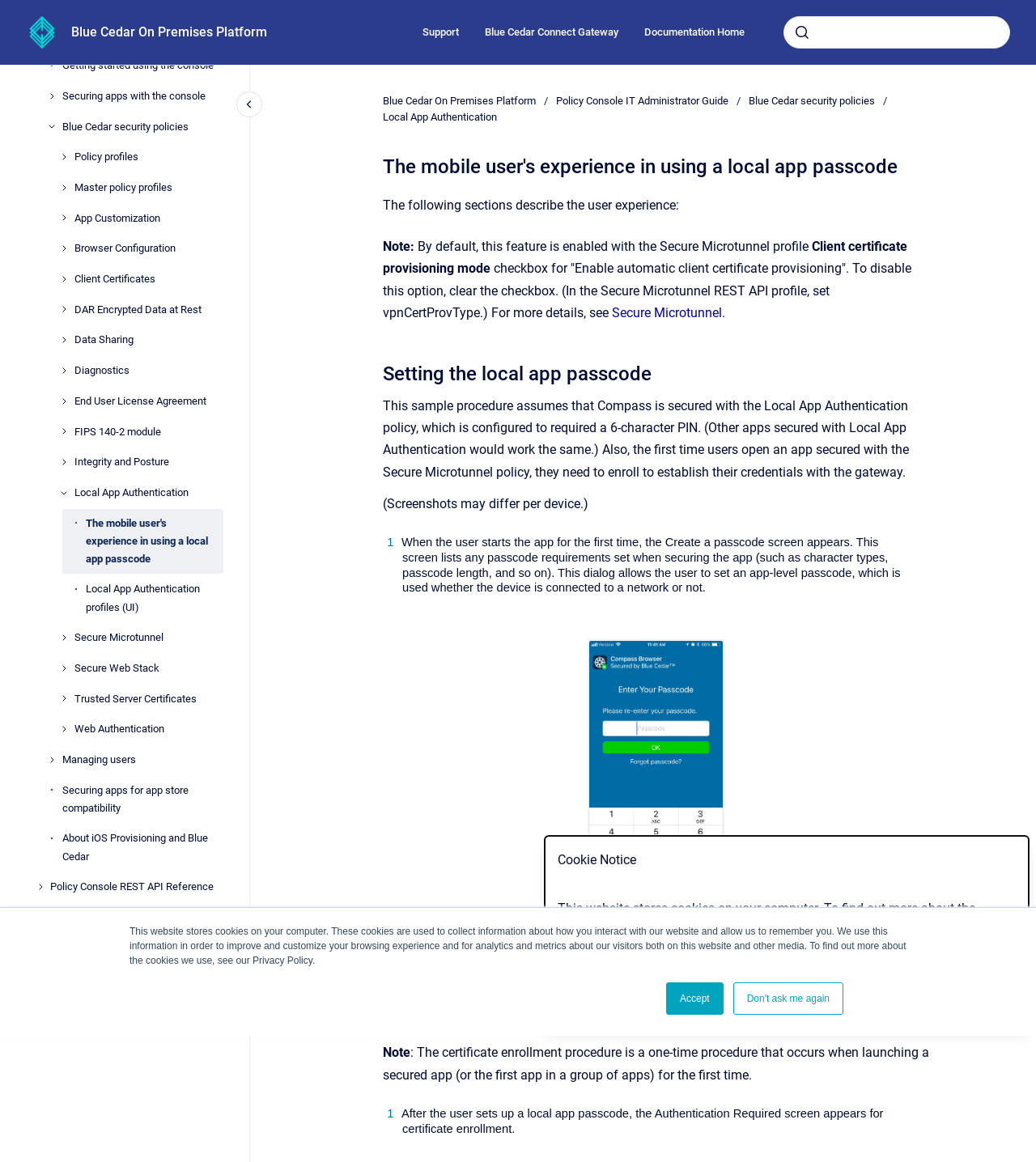Identify the main heading from the webpage and provide its text content.

The mobile user's experience in using a local app passcode